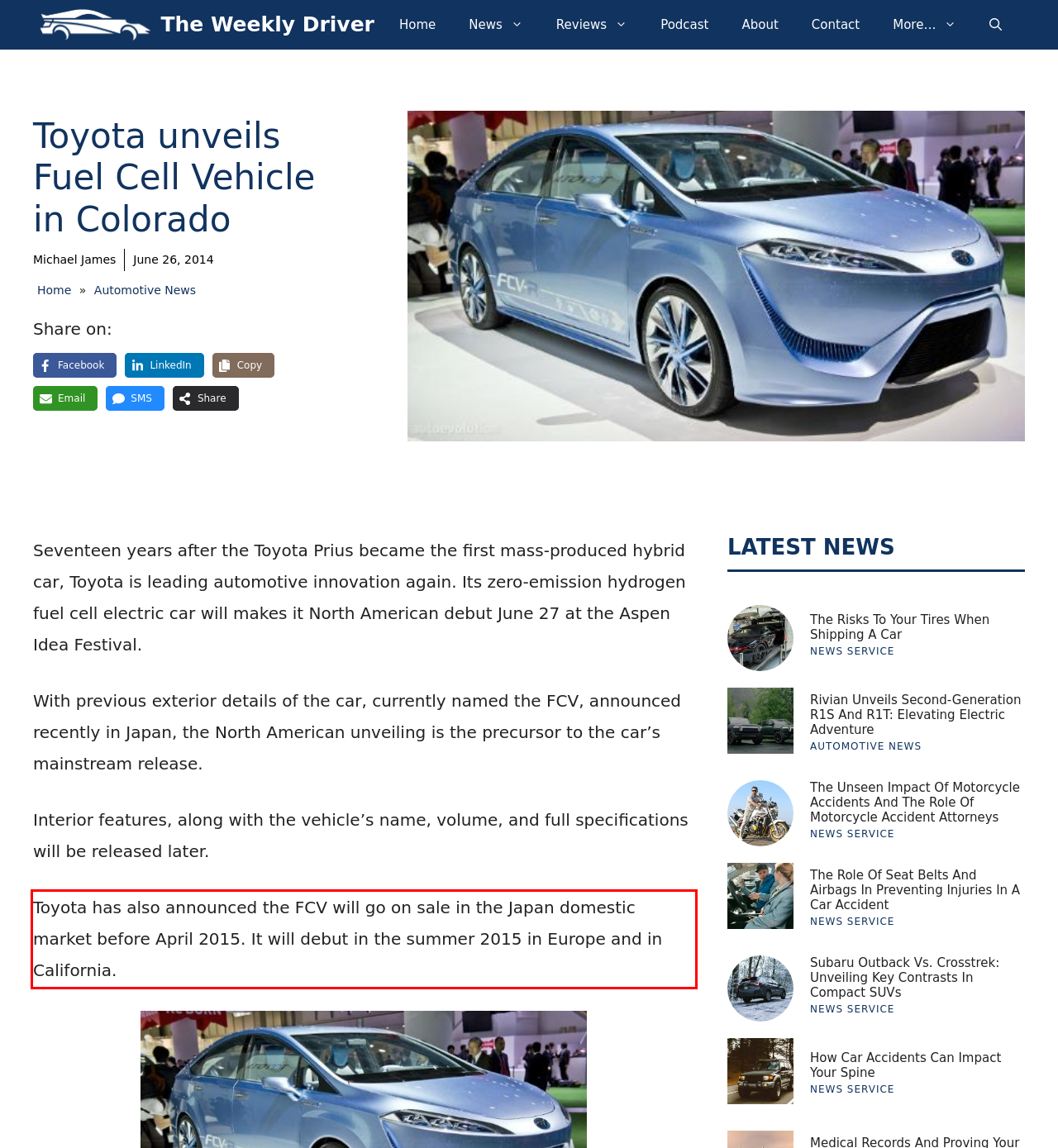Observe the screenshot of the webpage, locate the red bounding box, and extract the text content within it.

Toyota has also announced the FCV will go on sale in the Japan domestic market before April 2015. It will debut in the summer 2015 in Europe and in California.